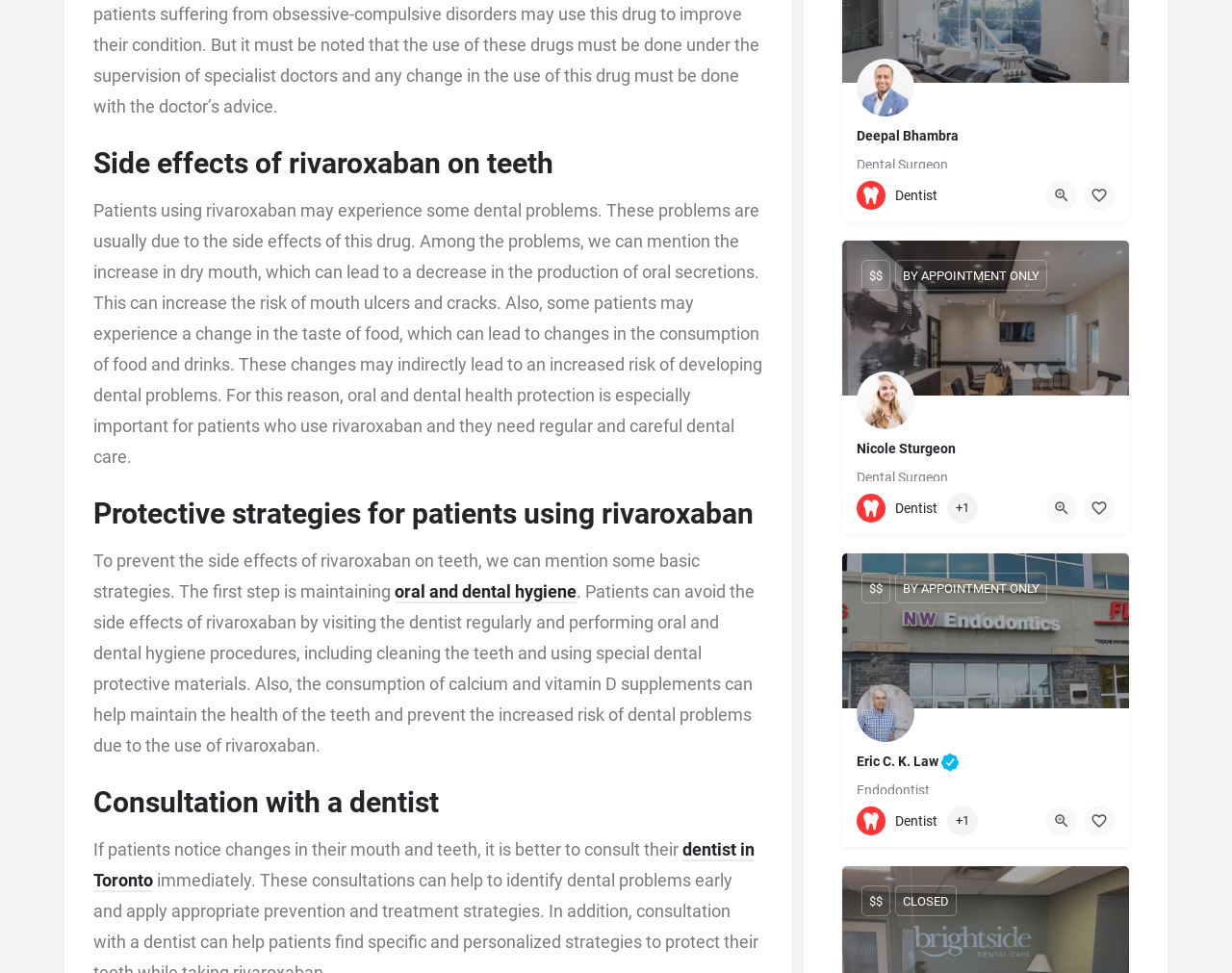Locate the bounding box coordinates of the segment that needs to be clicked to meet this instruction: "Open 'https://www.facebook.com/939Privilege'".

None